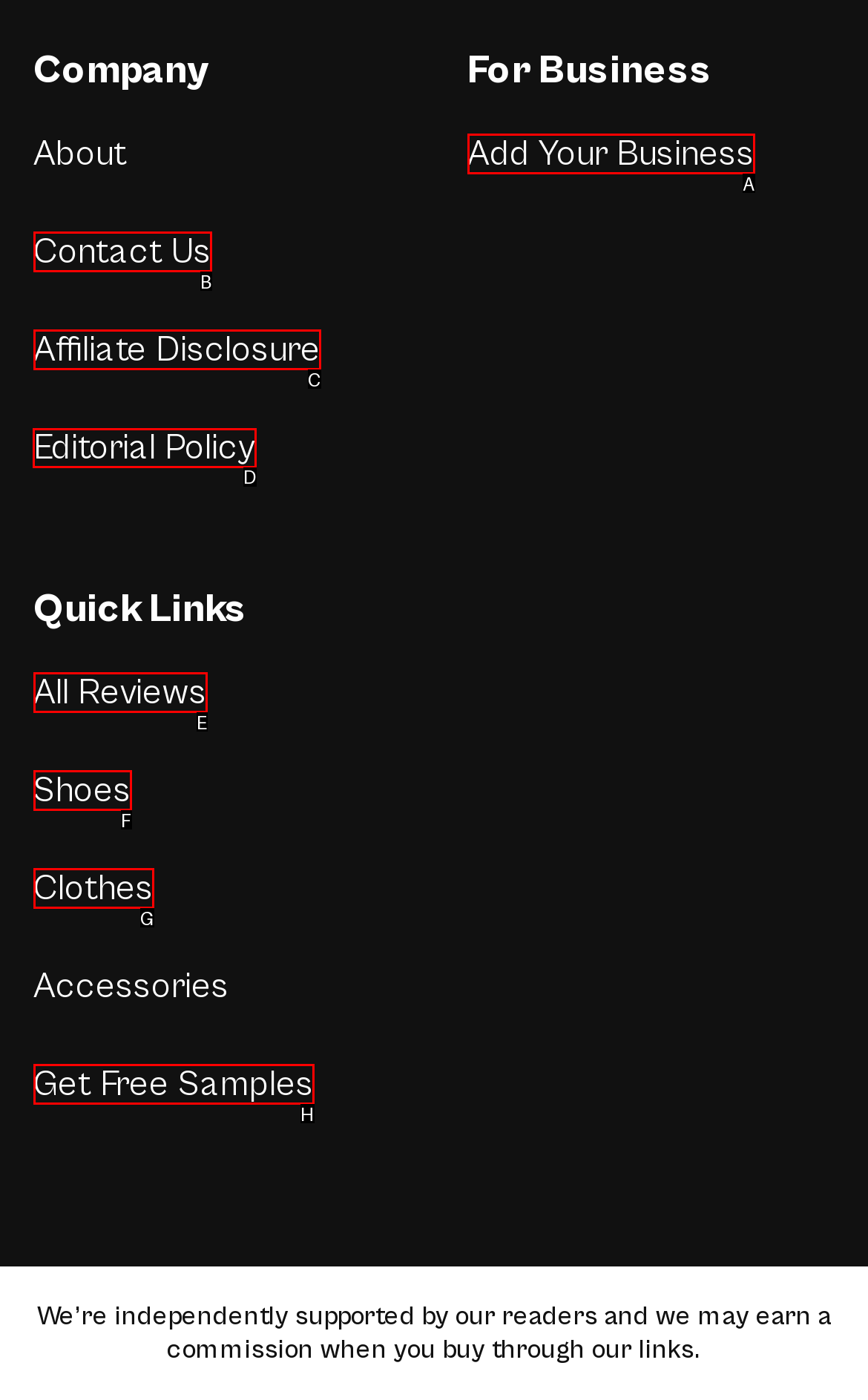Please identify the correct UI element to click for the task: Learn about Editorial Policy Respond with the letter of the appropriate option.

D